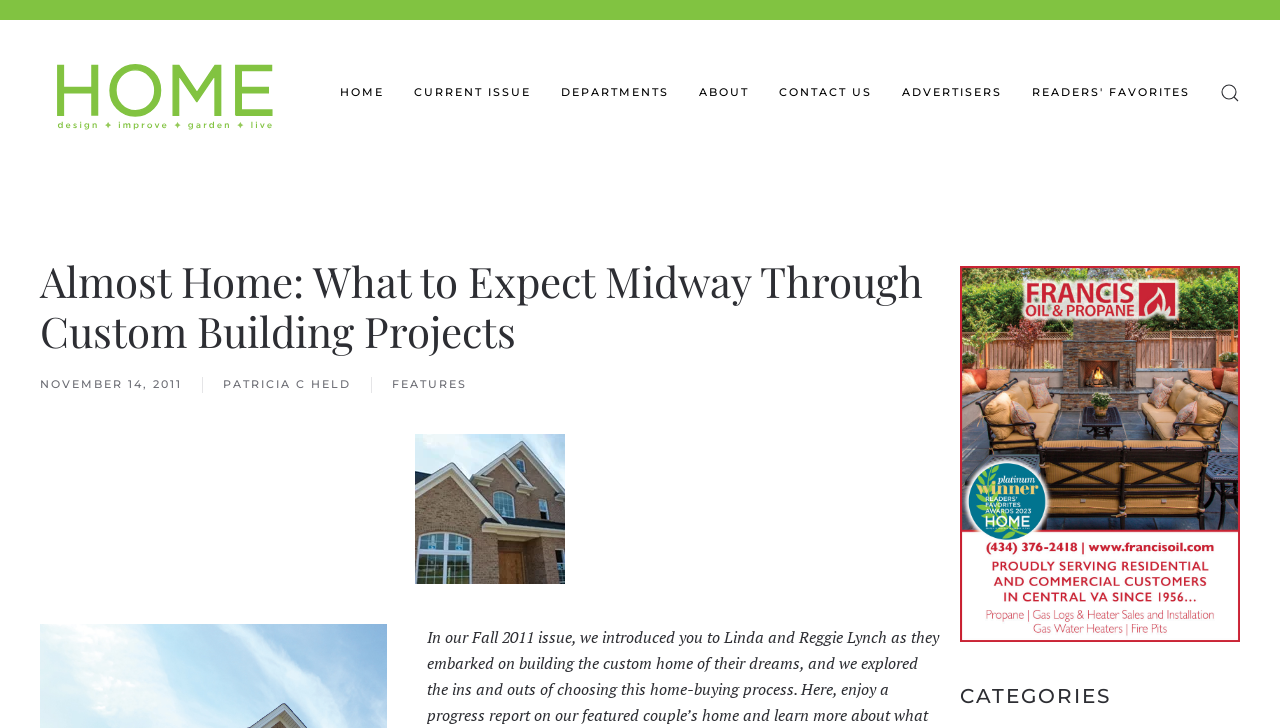Given the element description Patricia C Held, specify the bounding box coordinates of the corresponding UI element in the format (top-left x, top-left y, bottom-right x, bottom-right y). All values must be between 0 and 1.

[0.174, 0.517, 0.274, 0.542]